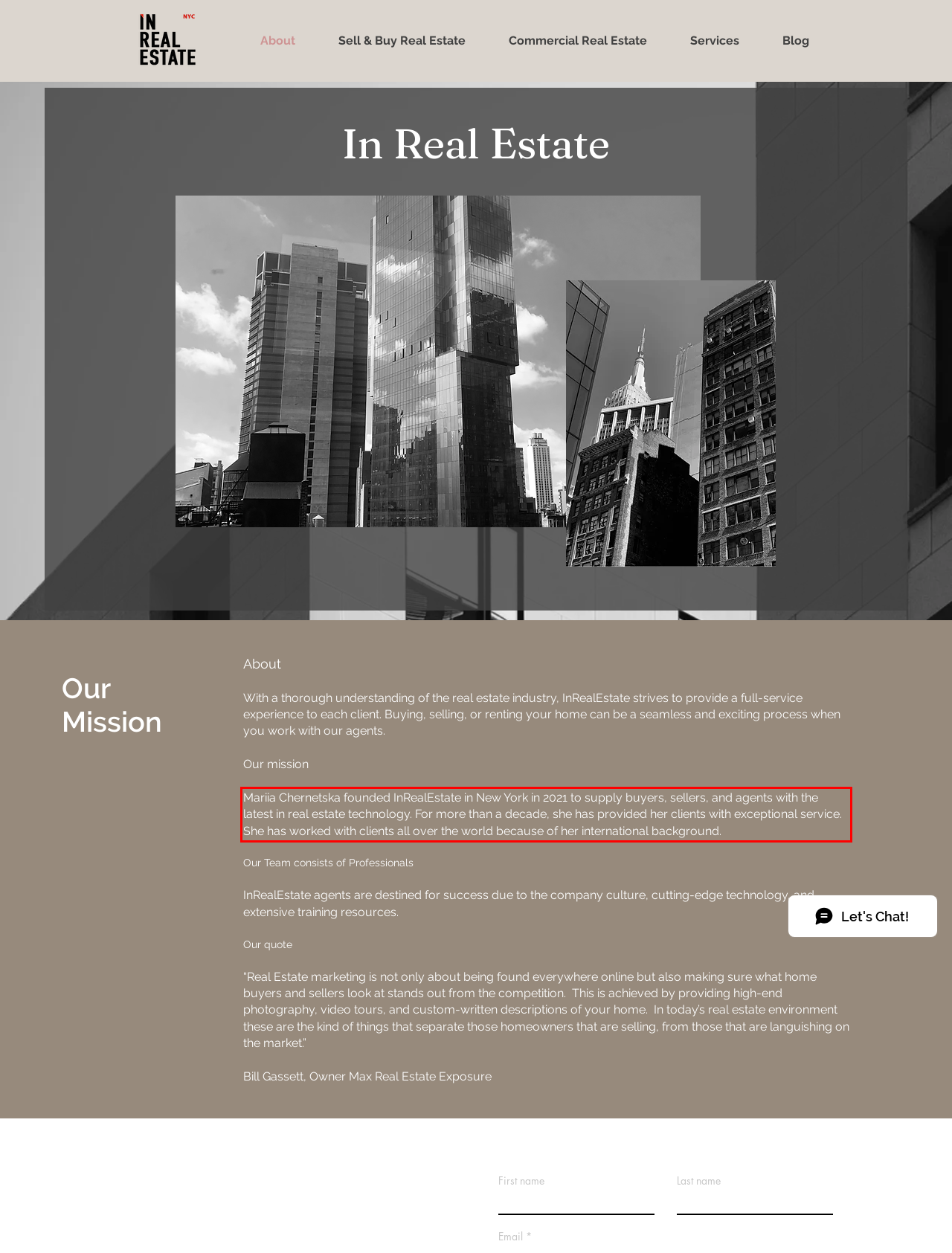You have a screenshot of a webpage where a UI element is enclosed in a red rectangle. Perform OCR to capture the text inside this red rectangle.

Mariia Chernetska founded InRealEstate in New York in 2021 to supply buyers, sellers, and agents with the latest in real estate technology. For more than a decade, she has provided her clients with exceptional service. She has worked with clients all over the world because of her international background.